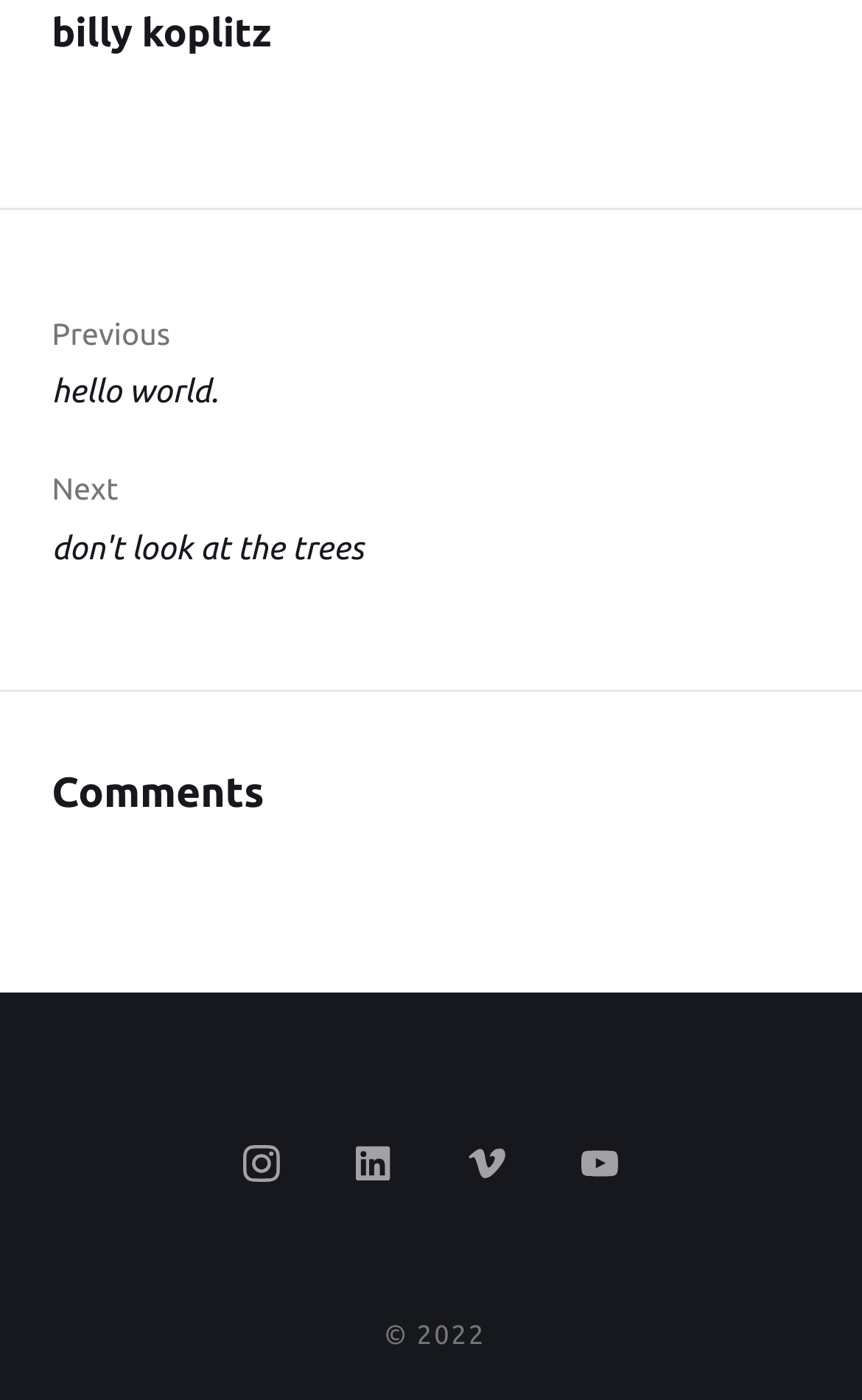What is the name of the person on this webpage?
Look at the screenshot and provide an in-depth answer.

The webpage has a heading element with the text 'billy koplitz' which suggests that the webpage is about a person named Billy Koplitz.